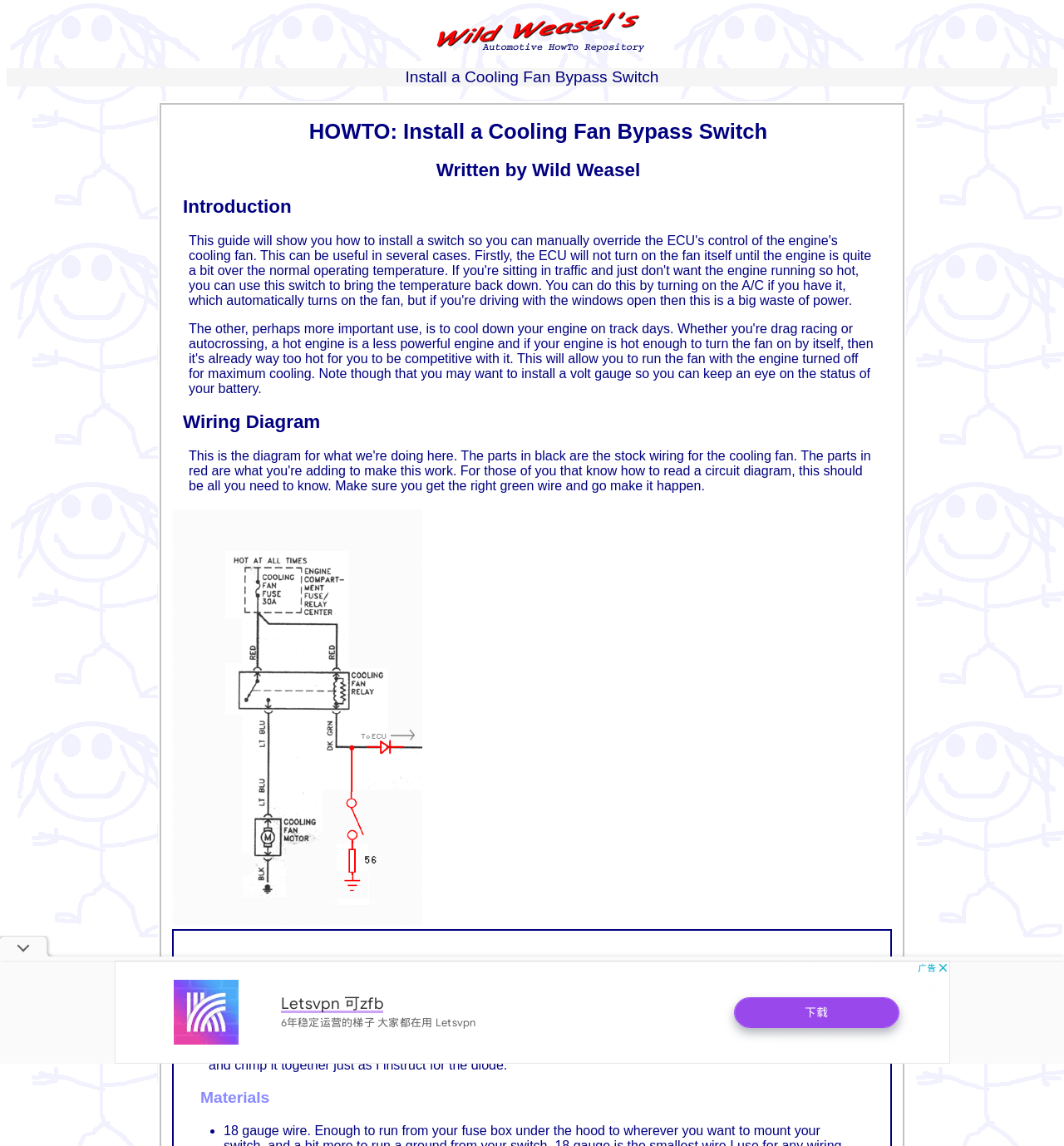What is the name of the author?
Please answer the question with a detailed response using the information from the screenshot.

The author's name is mentioned in the heading 'Written by Wild Weasel' which is located below the main title 'HOWTO: Install a Cooling Fan Bypass Switch'.